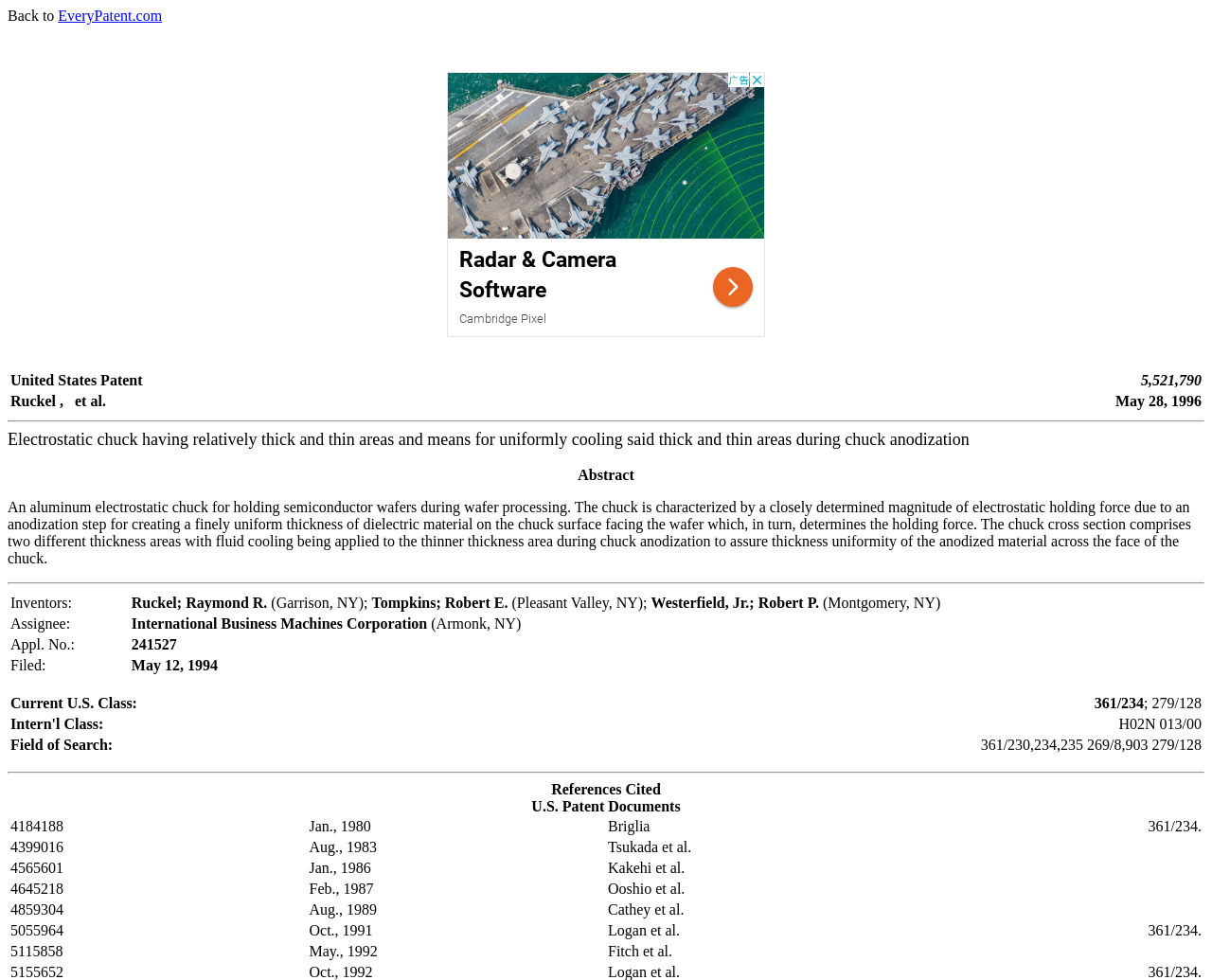Generate a detailed explanation of the webpage's features and information.

This webpage is about a U.S. patent with the number 5521790, titled "Electrostatic chuck having relatively thick and thin areas and means for uniformly cooling said thick and thin areas during chuck anodization." The patent was granted on May 28, 1996.

At the top of the page, there is a link to "EveryPatent.com" and a "Back to" button. Below this, there is an advertisement iframe.

The main content of the page is divided into sections. The first section displays the patent title, number, and inventors' names. The inventors are Ruckel, Raymond R., Tompkins, Robert E., and Westerfield, Jr., Robert P. The assignee is International Business Machines Corporation.

The next section provides more details about the patent, including the application number, filing date, and current U.S. class.

Following this, there is an abstract of the patent, which describes an aluminum electrostatic chuck for holding semiconductor wafers during wafer processing. The abstract explains the chuck's design and its advantages.

The page then lists the inventors, assignee, application number, and filing date again, followed by a section on the patent's classification, including its current U.S. class, international class, and field of search.

The final section lists the references cited in the patent, including several U.S. patent documents with their numbers, dates, and inventors' names.

Throughout the page, there are horizontal separators dividing the different sections.